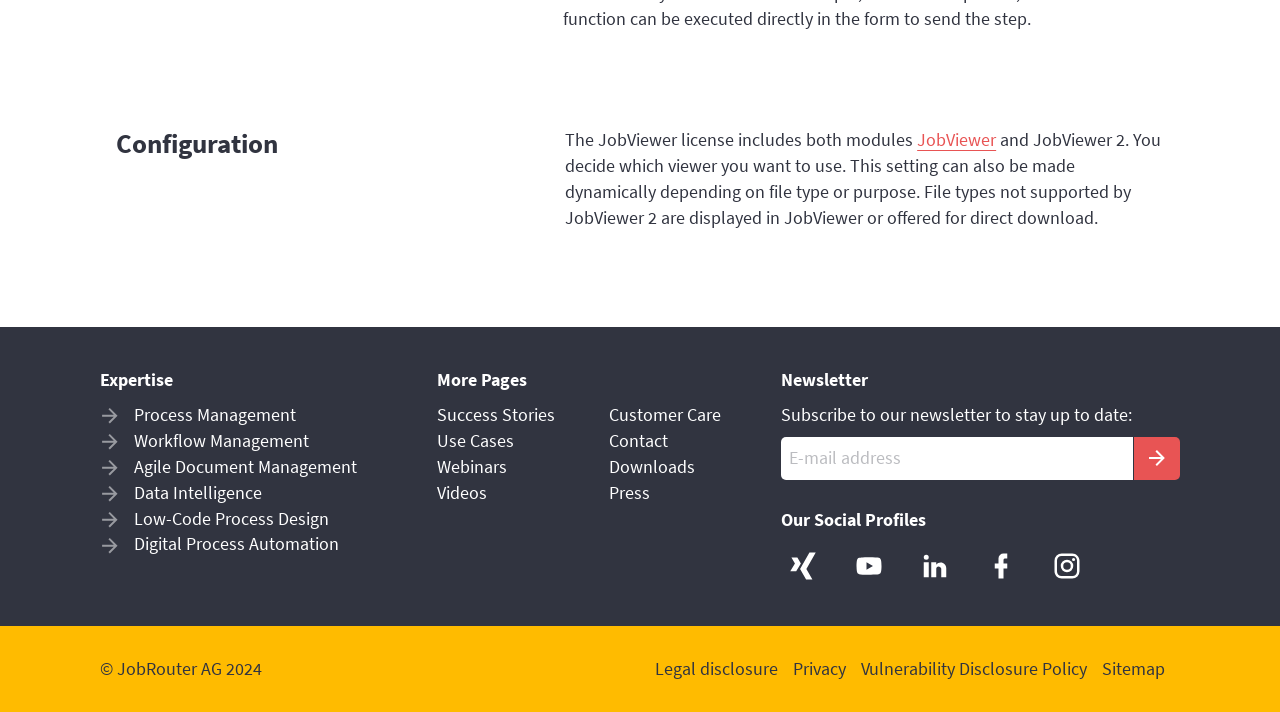Identify the bounding box coordinates for the UI element described as follows: "Success Stories". Ensure the coordinates are four float numbers between 0 and 1, formatted as [left, top, right, bottom].

[0.341, 0.565, 0.452, 0.601]